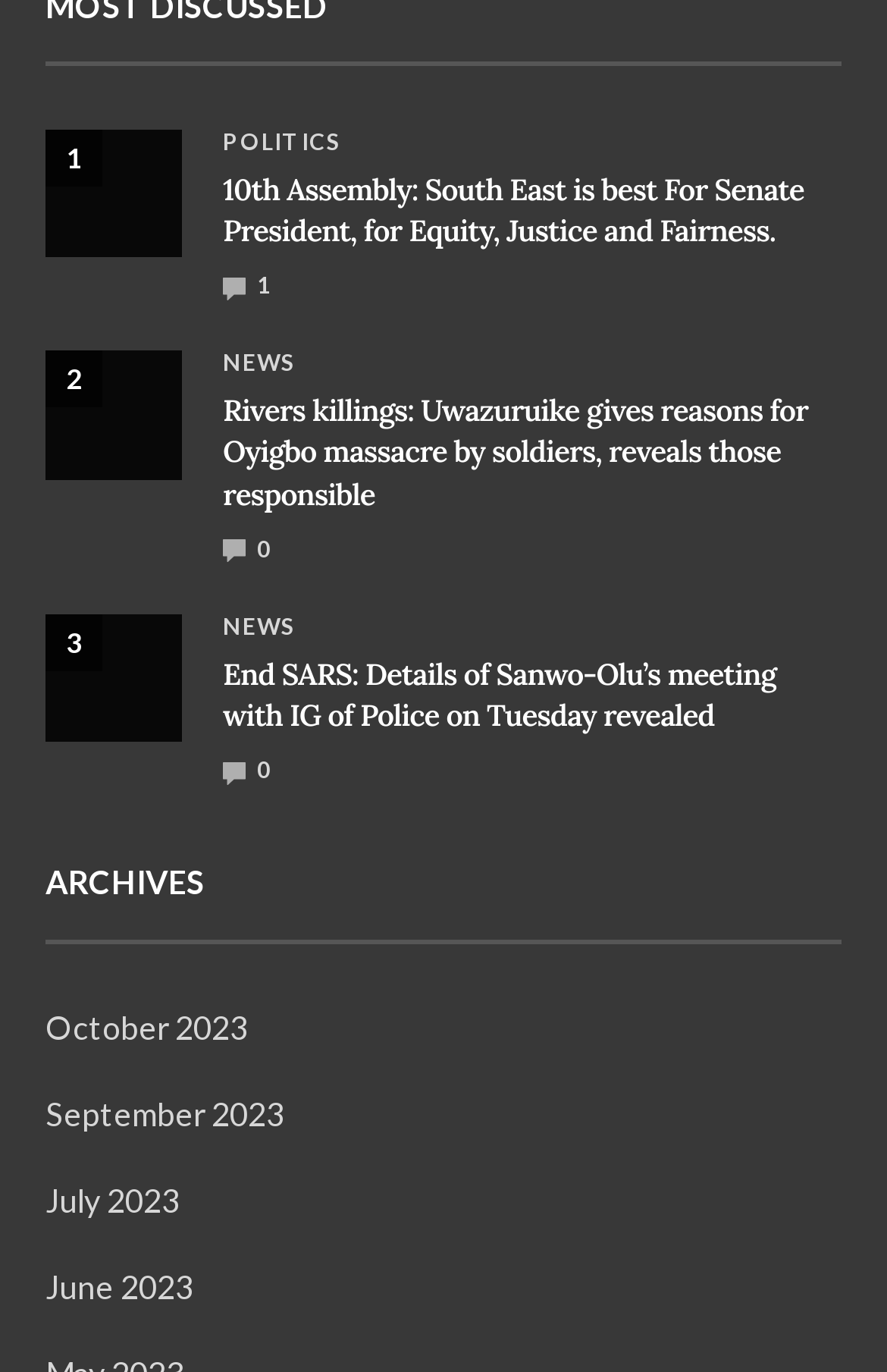Indicate the bounding box coordinates of the element that needs to be clicked to satisfy the following instruction: "Browse archives from October 2023". The coordinates should be four float numbers between 0 and 1, i.e., [left, top, right, bottom].

[0.051, 0.734, 0.279, 0.762]